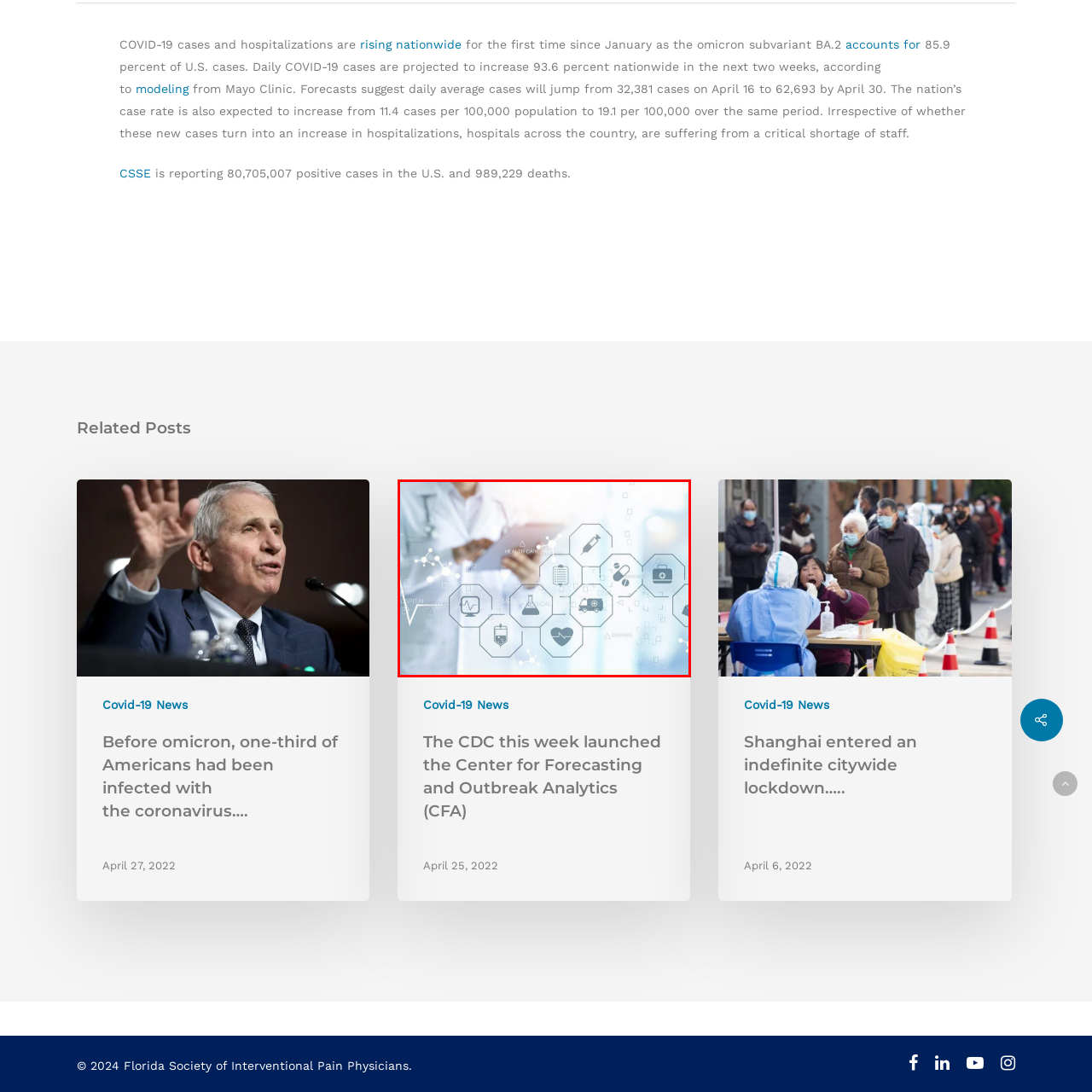Focus on the image marked by the red bounding box and offer an in-depth answer to the subsequent question based on the visual content: What is represented by the ambulance icon?

The ambulance icon displayed in the hexagonal layout surrounding the healthcare professional represents emergency services, which is a crucial aspect of healthcare and medical technology, highlighting the importance of timely and efficient emergency response in the medical field.